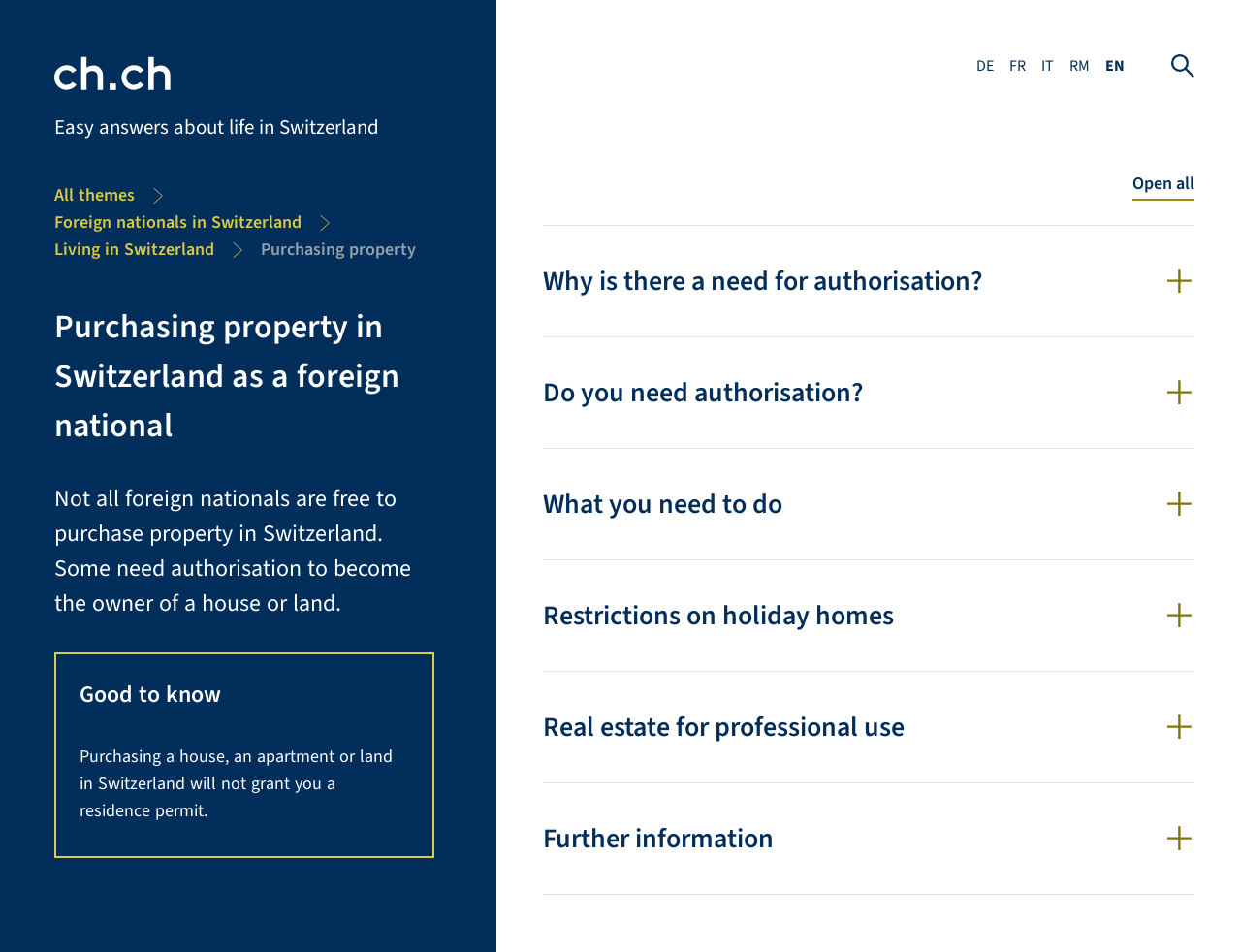What are the restrictions on holiday homes in Switzerland?
Please respond to the question with a detailed and thorough explanation.

The webpage mentions restrictions on holiday homes in Switzerland, but the details are hidden behind an accordion button. To find out more, users need to click on the 'Restrictions on holiday homes' accordion button.